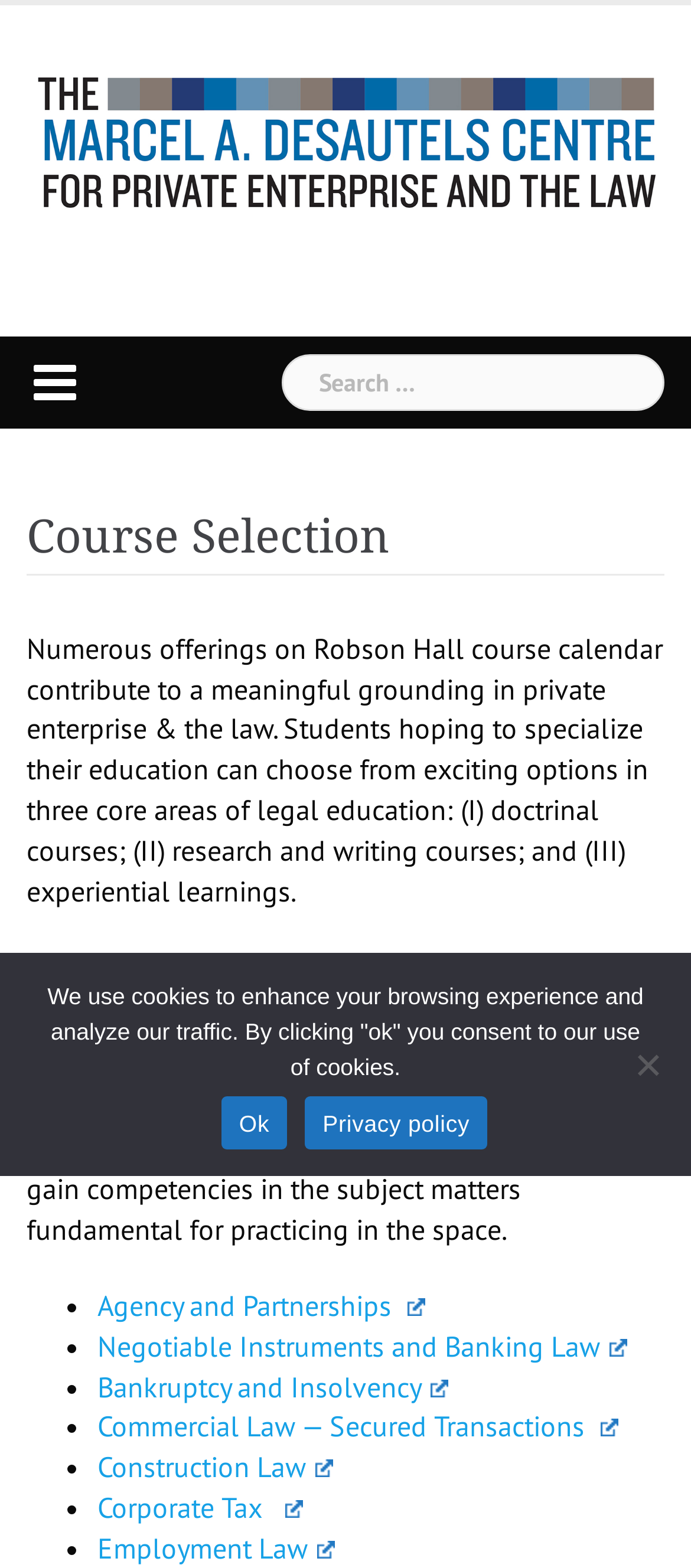Elaborate on the different components and information displayed on the webpage.

The webpage is about course selection at the Marcel A. Desautels Centre. At the top, there is a link to the centre's homepage, accompanied by an image with the same name. Below this, a search bar is located, with a label "Search for:" and a search box where users can input their queries.

The main content of the page is divided into sections. The first section has a heading "Course Selection" and a paragraph describing the various course offerings available at Robson Hall, including doctrinal courses, research and writing courses, and experiential learnings.

The next section is dedicated to doctrinal courses, with a heading "Doctrinal Courses" and a paragraph explaining the importance of these courses in providing a foundational grounding in subjects related to private enterprise and the law. Below this, there is a list of courses, each marked with a bullet point, including Agency and Partnerships, Negotiable Instruments and Banking Law, Bankruptcy and Insolvency, and several others.

At the bottom of the page, a cookie notice dialog box is displayed, which informs users about the use of cookies on the website and provides options to consent or learn more about the privacy policy.